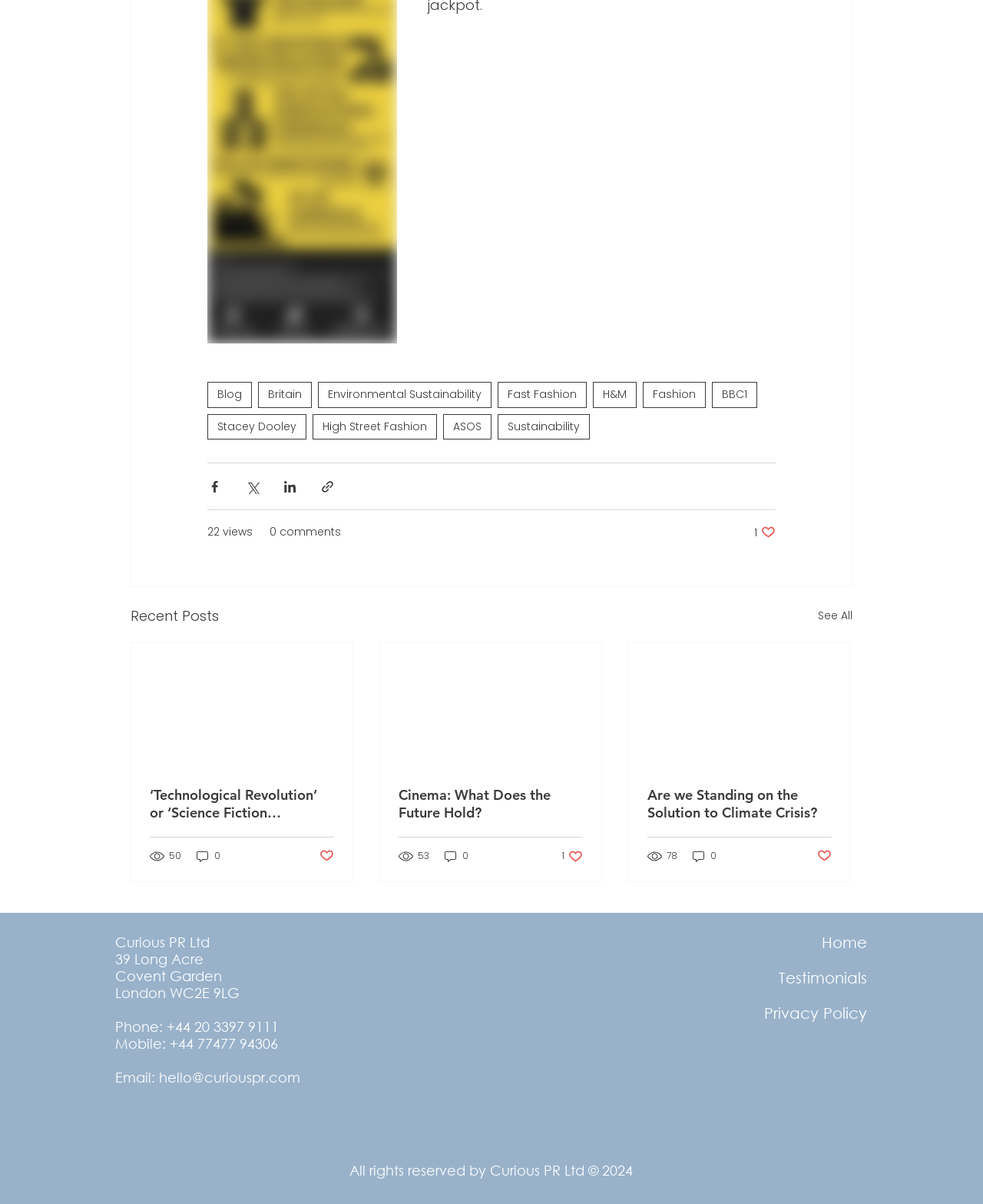Pinpoint the bounding box coordinates of the clickable element needed to complete the instruction: "Click on the 'See All' link". The coordinates should be provided as four float numbers between 0 and 1: [left, top, right, bottom].

[0.832, 0.502, 0.867, 0.521]